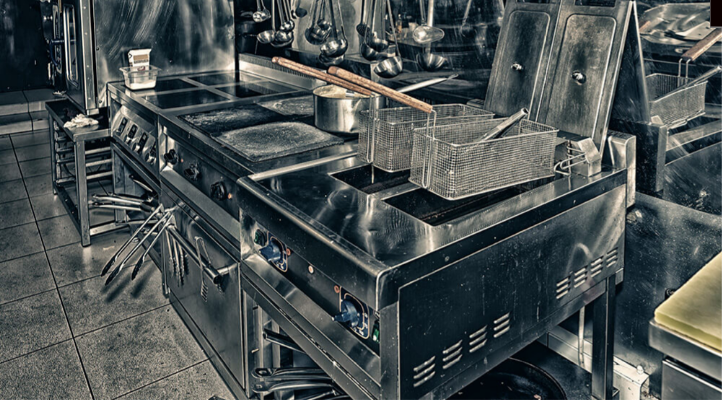Use a single word or phrase to answer the question:
What is the purpose of the wire baskets?

Frying or food preparation